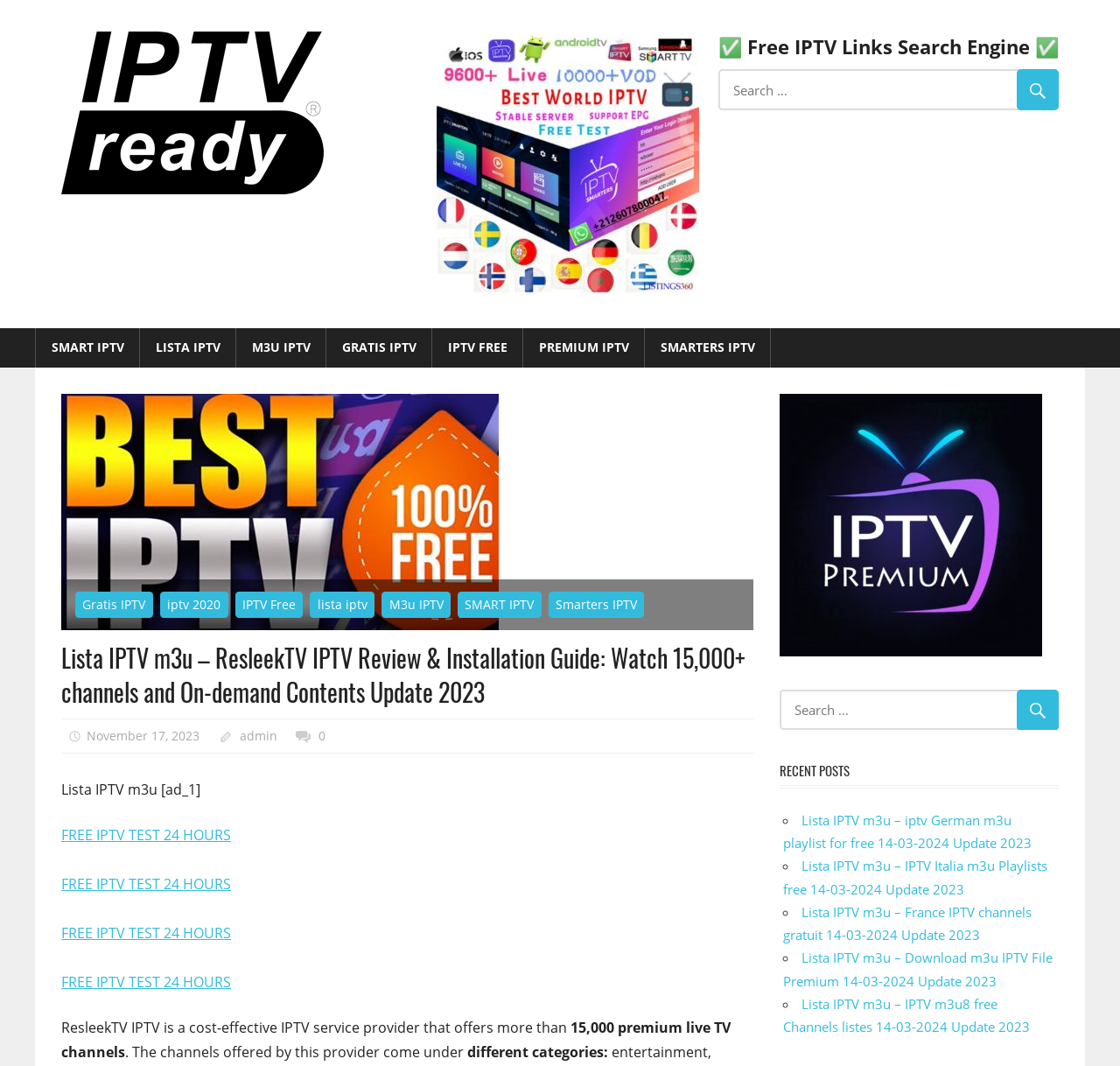How many IPTV channels are offered?
Based on the visual information, provide a detailed and comprehensive answer.

The answer can be found in the text 'ResleekTV IPTV is a cost-effective IPTV service provider that offers more than 15,000 premium live TV channels.'